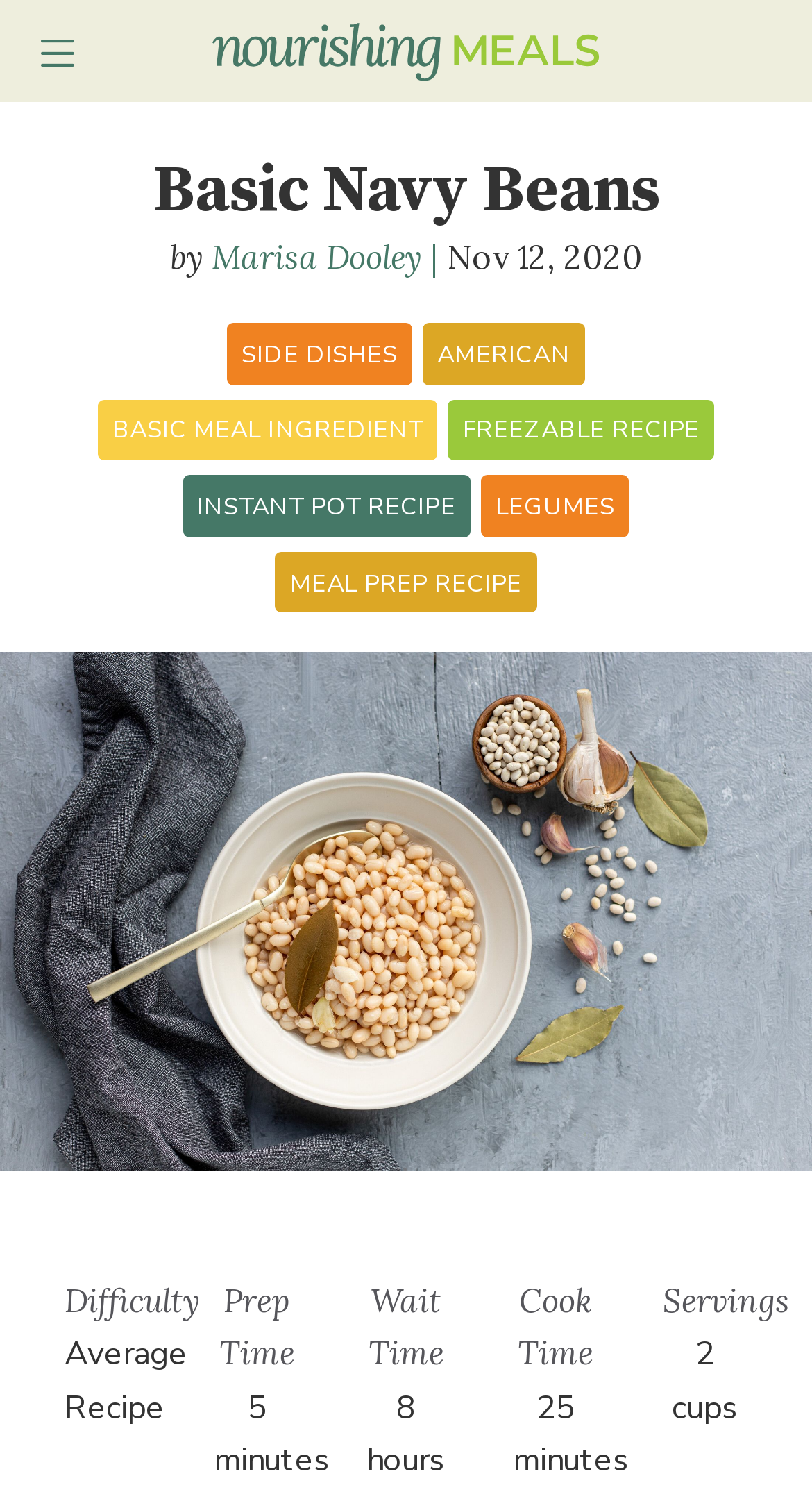What type of dish is this recipe?
Please provide a comprehensive answer based on the visual information in the image.

I found the type of dish by looking at the link element with the text 'SIDE DISHES' which is located below the heading 'Basic Navy Beans'.